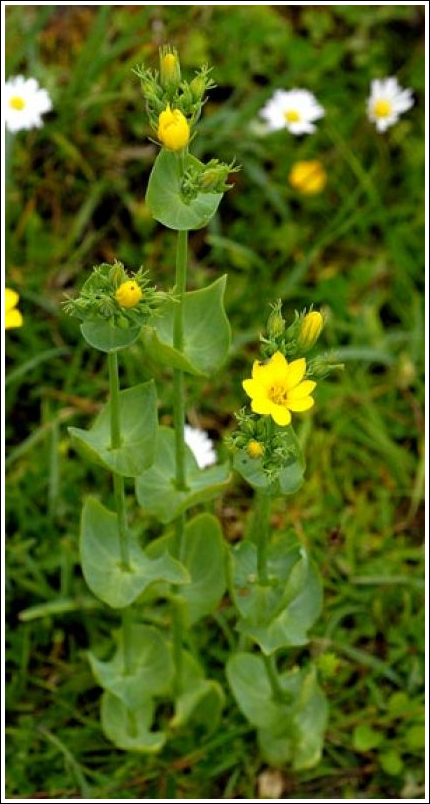Detail every aspect of the image in your description.

The image features the Yellow-wort, a flowering plant belonging to the Gentianaceae family. This distinctive plant is characterized by its vibrant yellow blossoms and lush green leaves, which are arranged in a rosette formation. The flowers, which bloom from June to October, are shown prominently at the top of the plant, surrounded by additional budding flowers and leaves. 

In the background, hints of white flowering plants add depth to the scene, highlighting the natural habitat where Yellow-wort flourishes. Typically found in sandy soils, rocky terrains, and calcareous grasslands, this species is native to areas such as the Burren and the Aran Islands in Ireland, although it thrives in various locations across the country.

The photograph captures the essence of this native plant, illustrating its growth amidst the vibrant greenery, emphasizing its ecological significance and beauty within its natural environment.